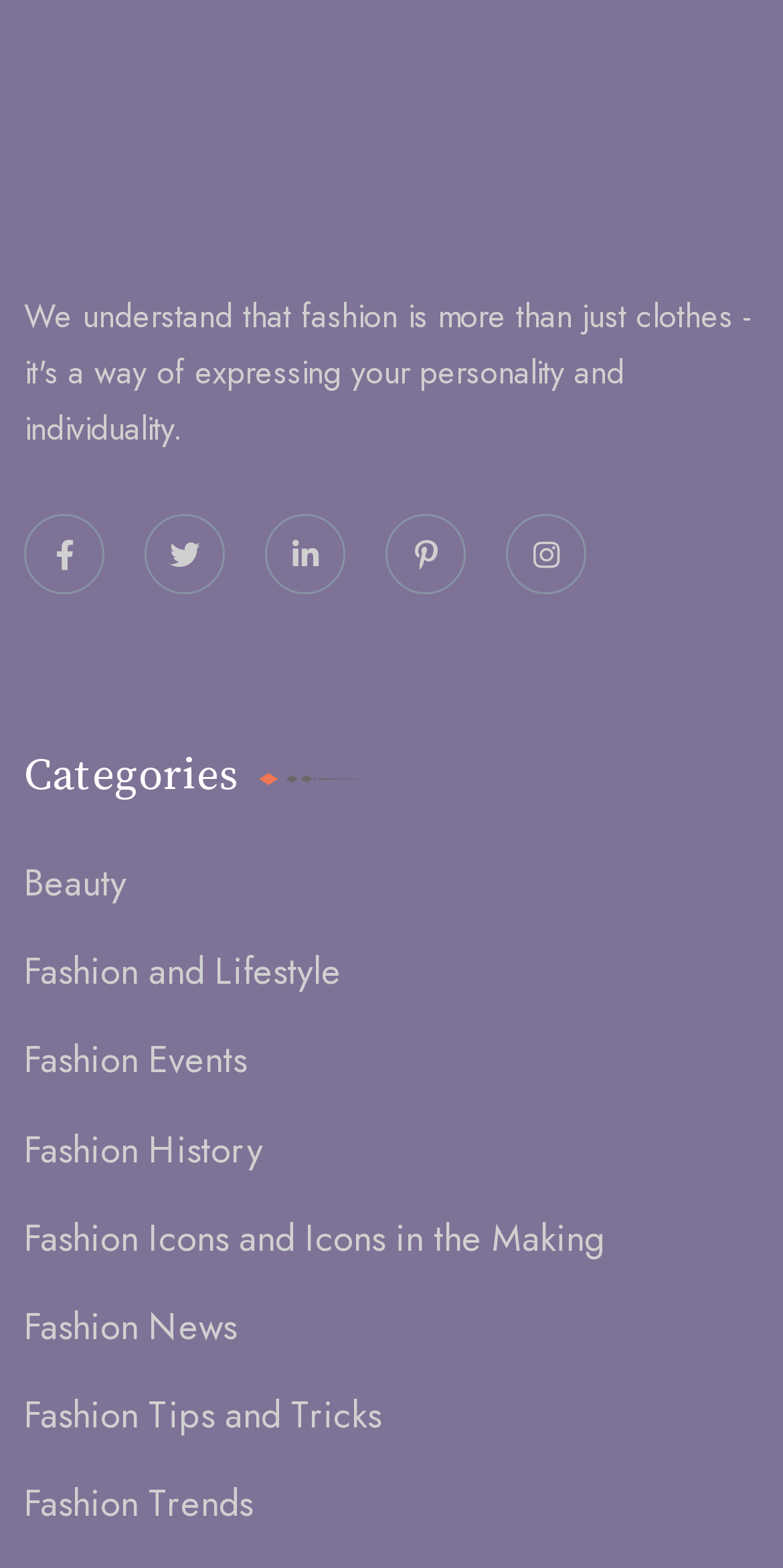Could you provide the bounding box coordinates for the portion of the screen to click to complete this instruction: "Click the Formula Scout logo"?

None